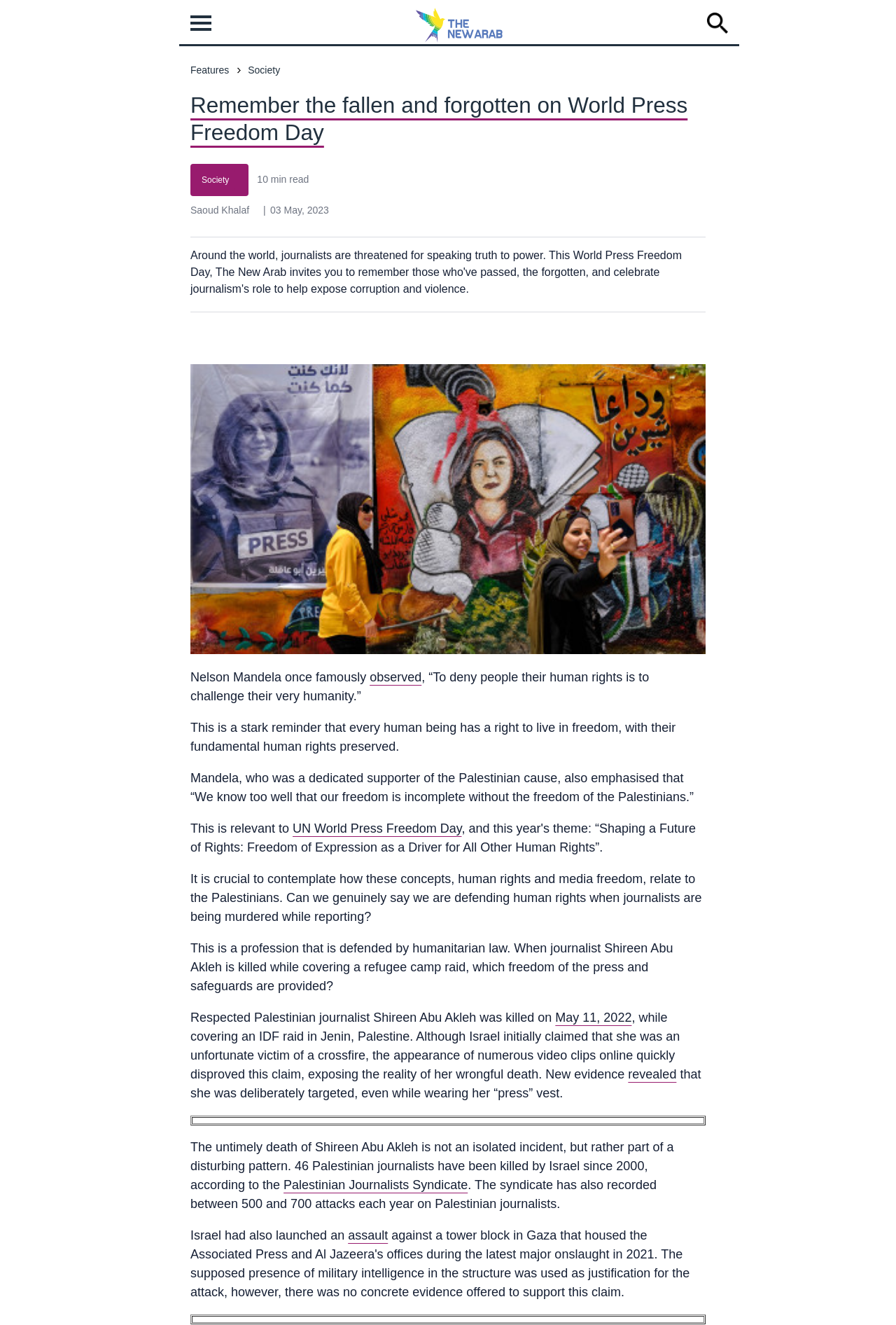What is the name of the Palestinian journalist who was killed on May 11, 2022?
Provide a detailed and extensive answer to the question.

I found this information in the static text element that says 'Respected Palestinian journalist Shireen Abu Akleh was killed on May 11, 2022, while covering an IDF raid in Jenin, Palestine'.